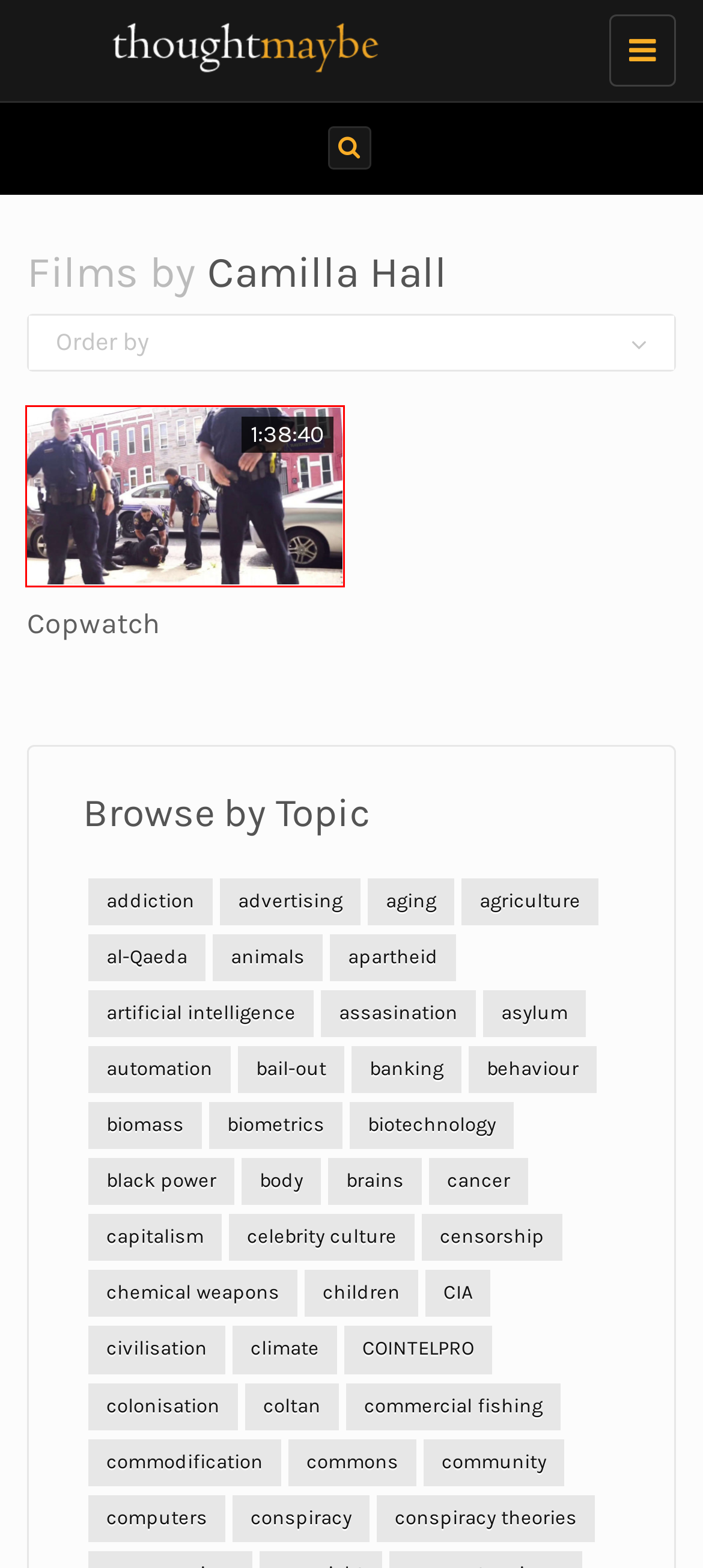You are given a screenshot depicting a webpage with a red bounding box around a UI element. Select the description that best corresponds to the new webpage after clicking the selected element. Here are the choices:
A. Films about Coltan » Thought Maybe
B. Films about Cancer » Thought Maybe
C. Films about Bail-out » Thought Maybe
D. Copwatch
E. Films about Al-Qaeda » Thought Maybe
F. Films about Automation » Thought Maybe
G. Films about Community » Thought Maybe
H. Films about Colonisation » Thought Maybe

D